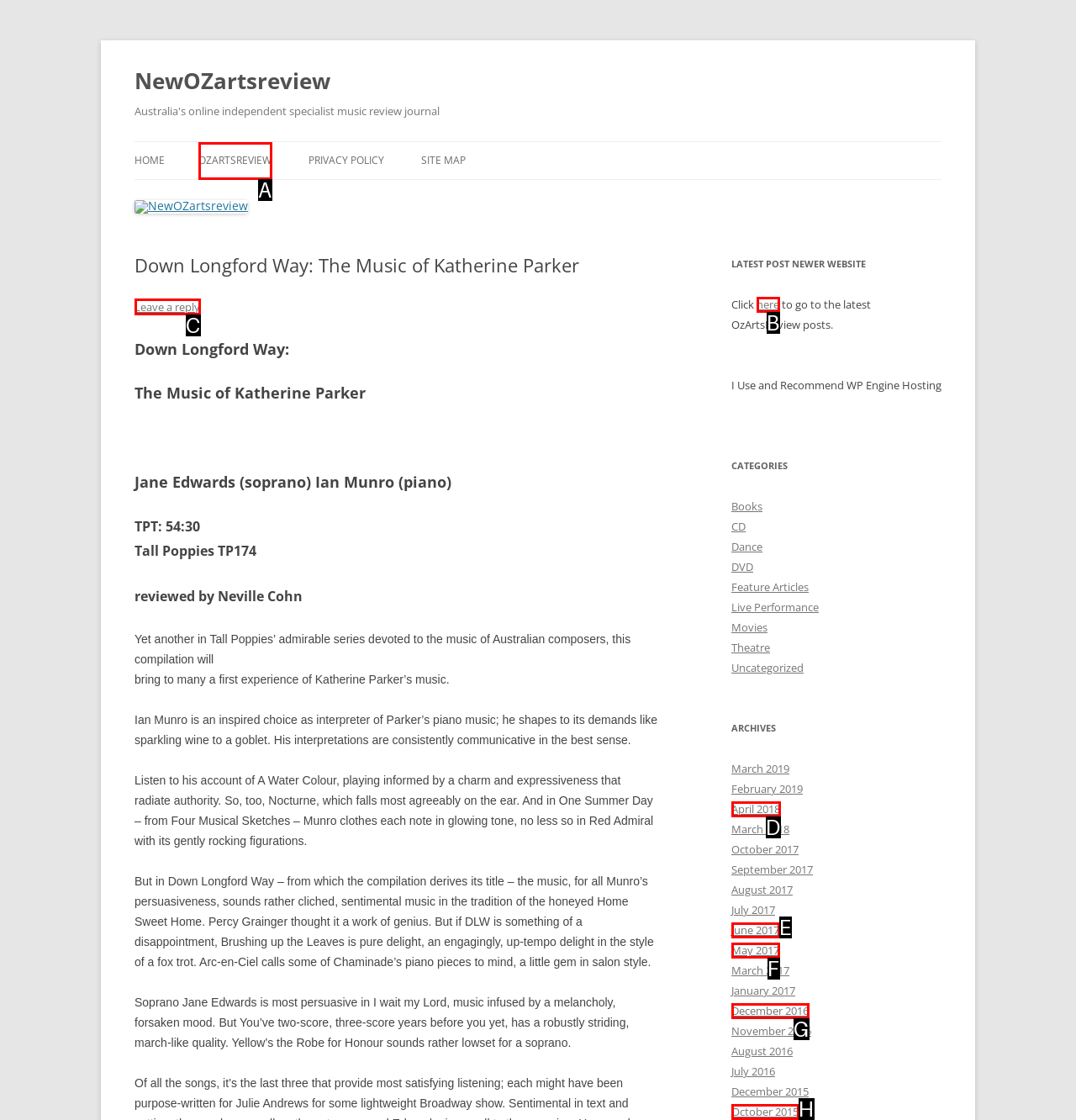Tell me which one HTML element I should click to complete the following instruction: Leave a reply
Answer with the option's letter from the given choices directly.

C